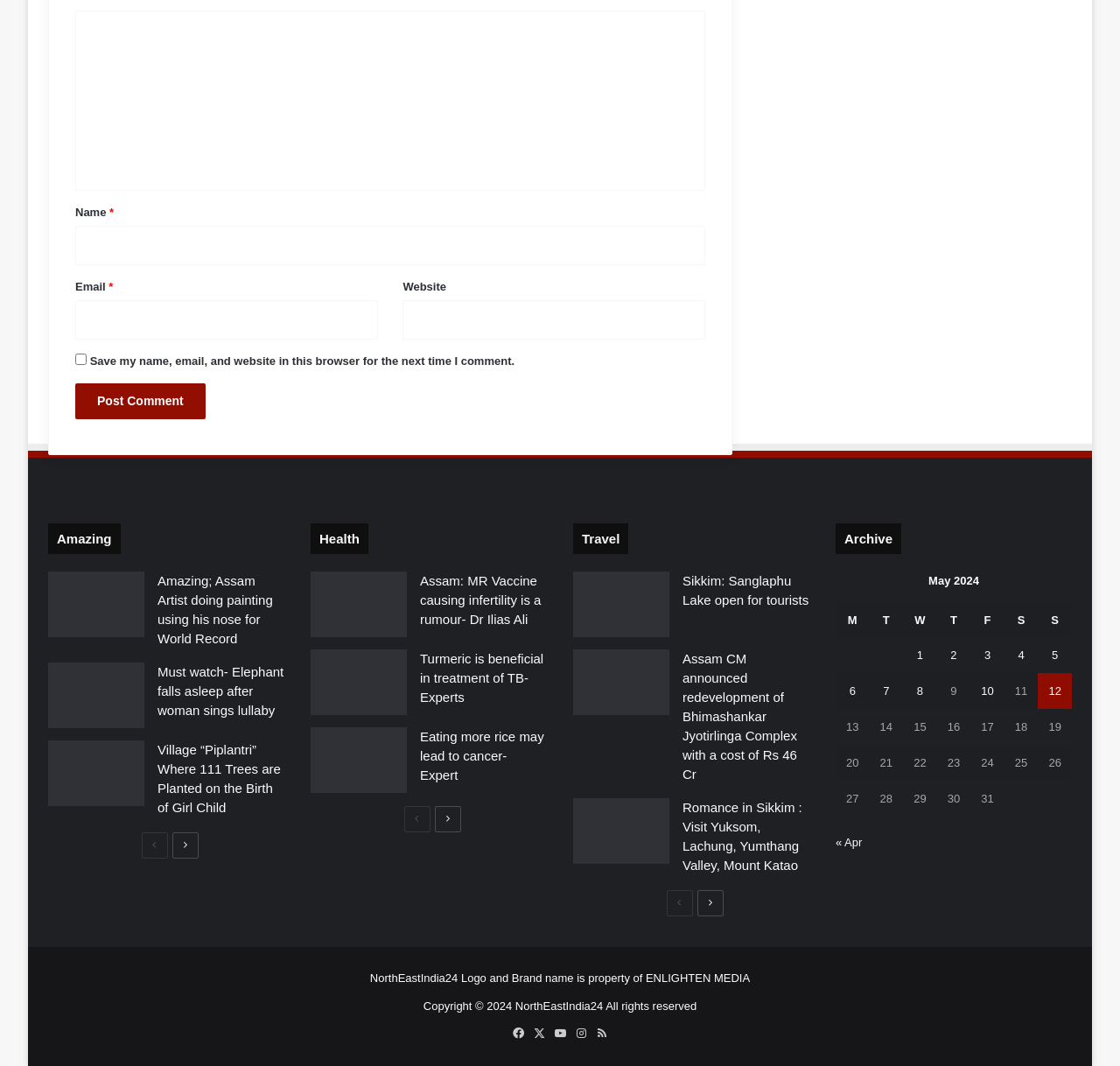Please locate the bounding box coordinates for the element that should be clicked to achieve the following instruction: "Select a date in the archive". Ensure the coordinates are given as four float numbers between 0 and 1, i.e., [left, top, right, bottom].

[0.746, 0.565, 0.957, 0.597]